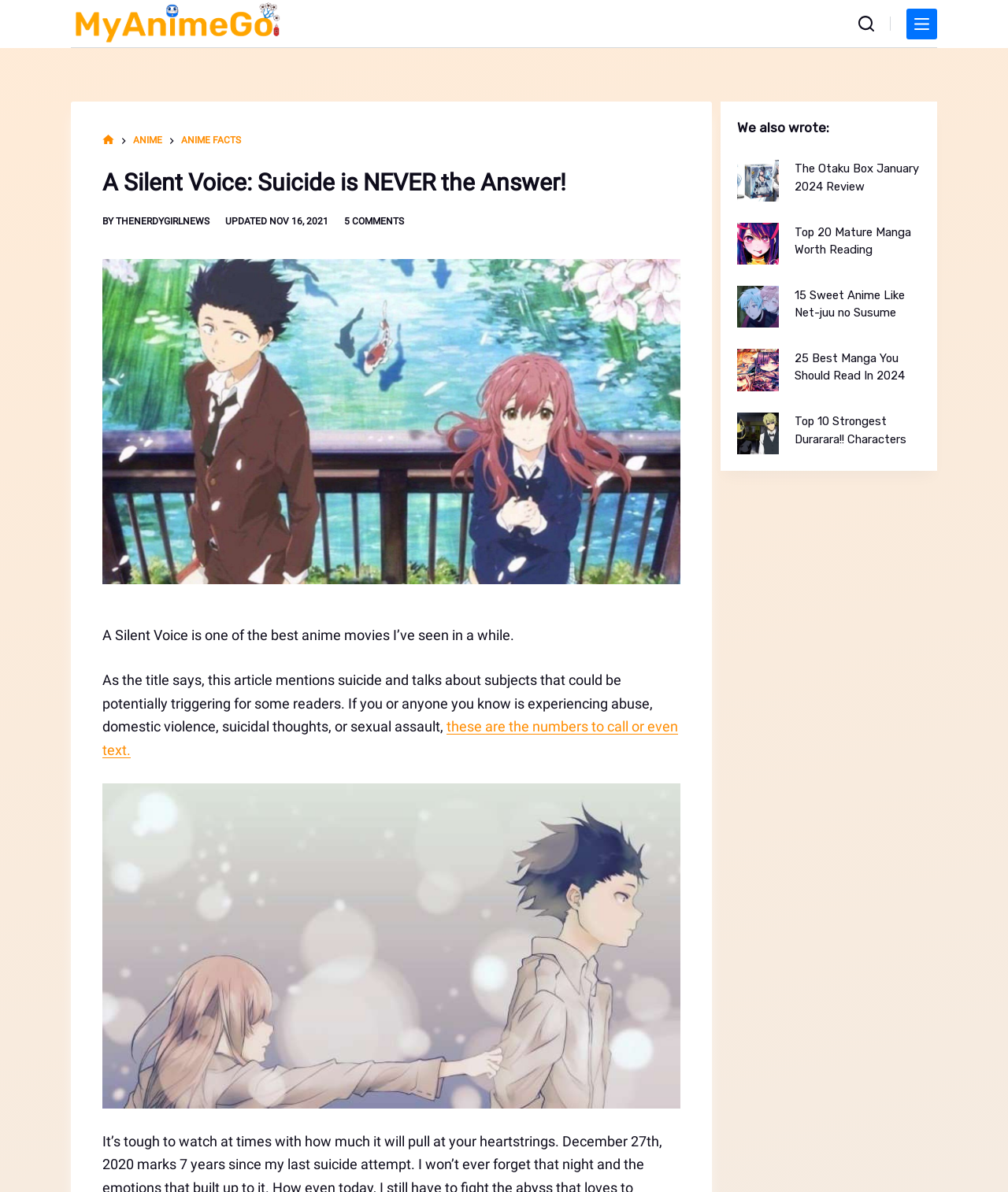What is the date of the article 'A Silent Voice: Suicide is NEVER the Answer!'?
Respond with a short answer, either a single word or a phrase, based on the image.

NOV 16, 2021